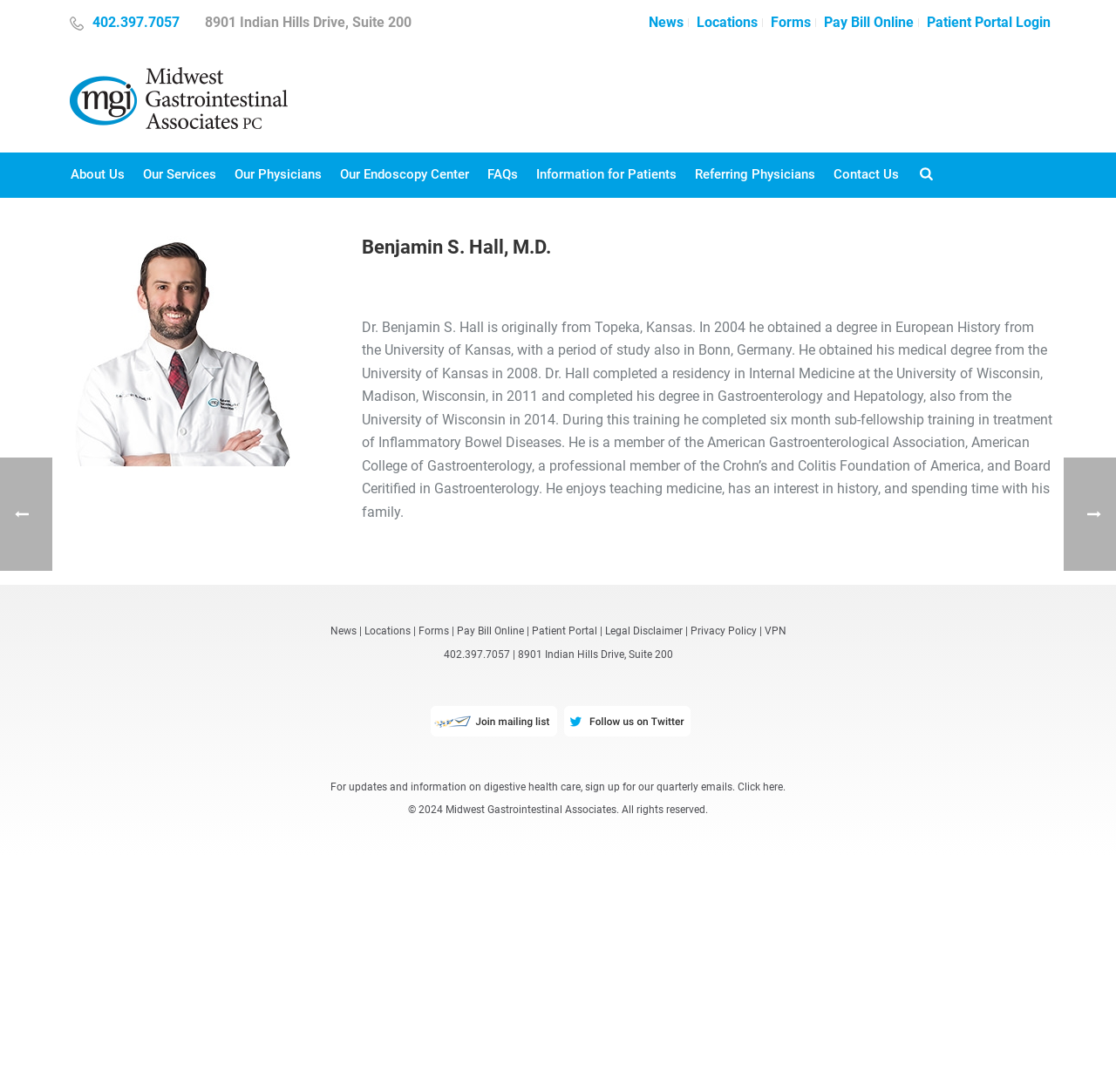Find and indicate the bounding box coordinates of the region you should select to follow the given instruction: "Click on the 'Contact Us' link".

[0.739, 0.14, 0.813, 0.18]